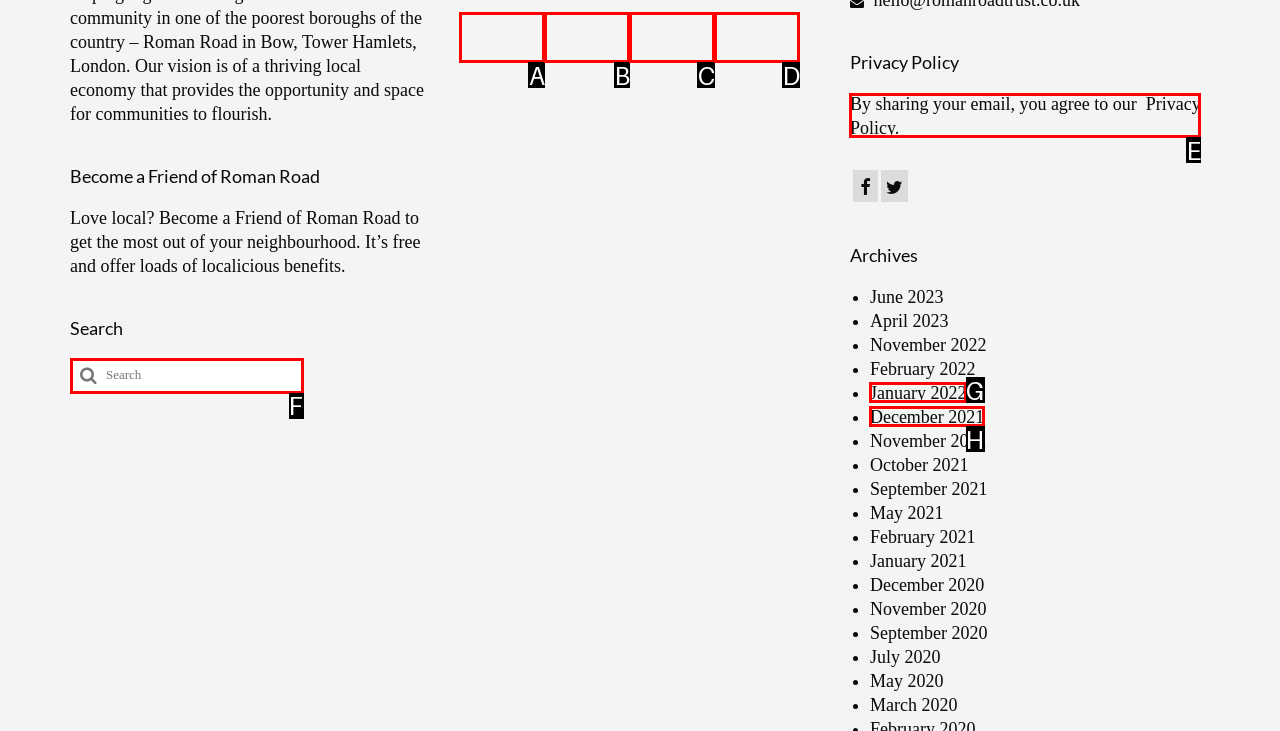Identify the correct UI element to click on to achieve the following task: Search for something Respond with the corresponding letter from the given choices.

F